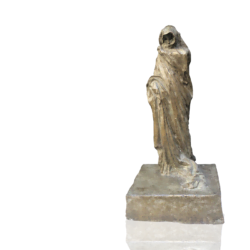What art movement is reflected in the sculpture?
Please provide a single word or phrase as your answer based on the screenshot.

Art Nouveau